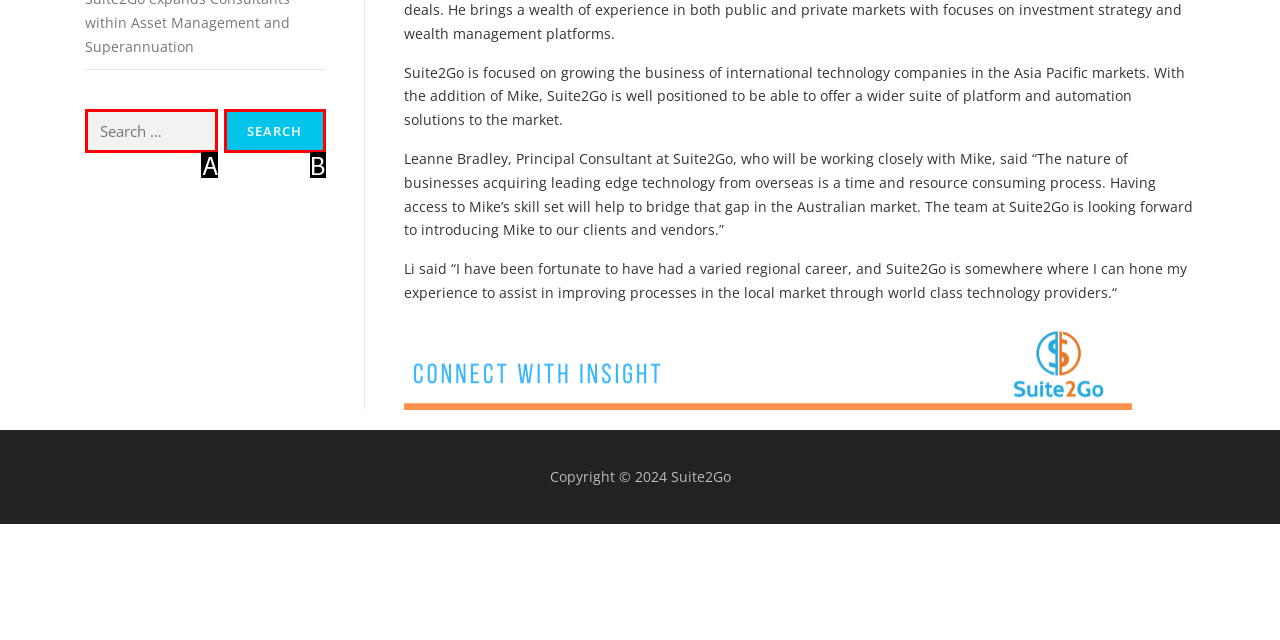Match the following description to a UI element: parent_node: Search for: value="Search"
Provide the letter of the matching option directly.

B